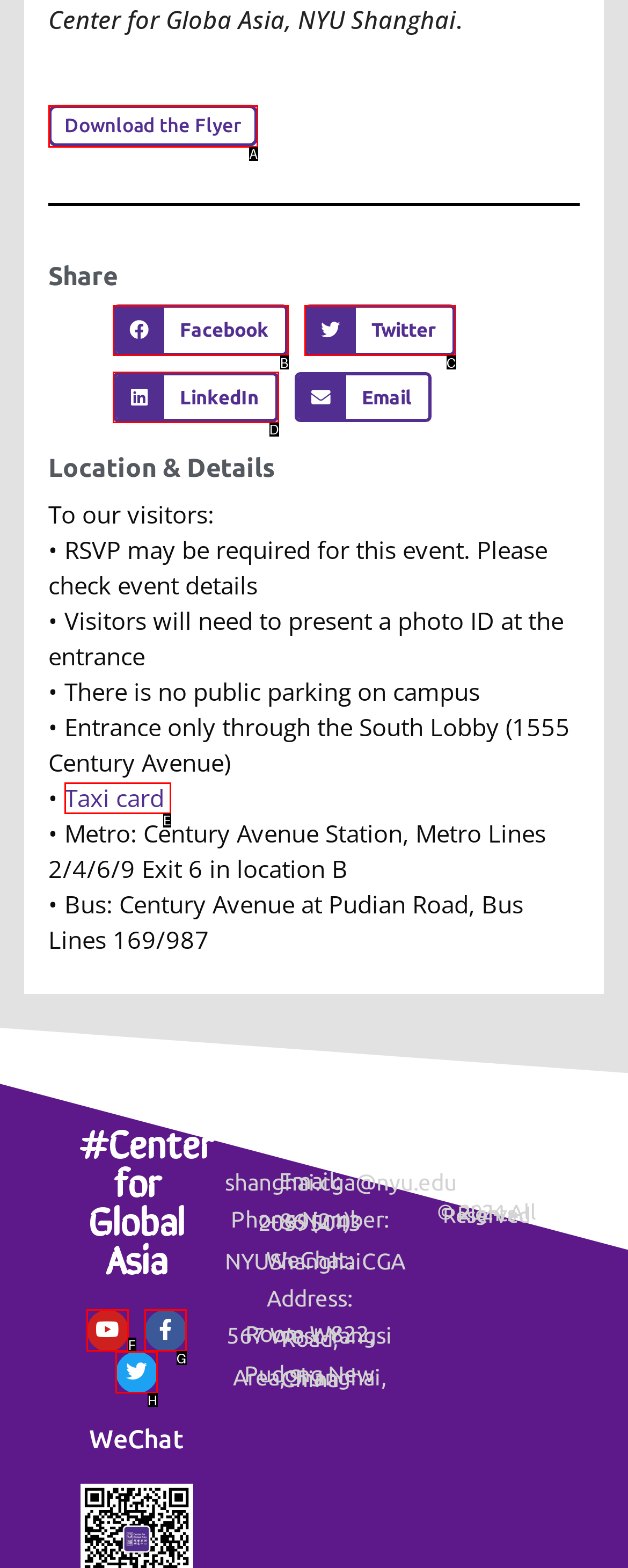Please identify the correct UI element to click for the task: Get taxi card information Respond with the letter of the appropriate option.

E